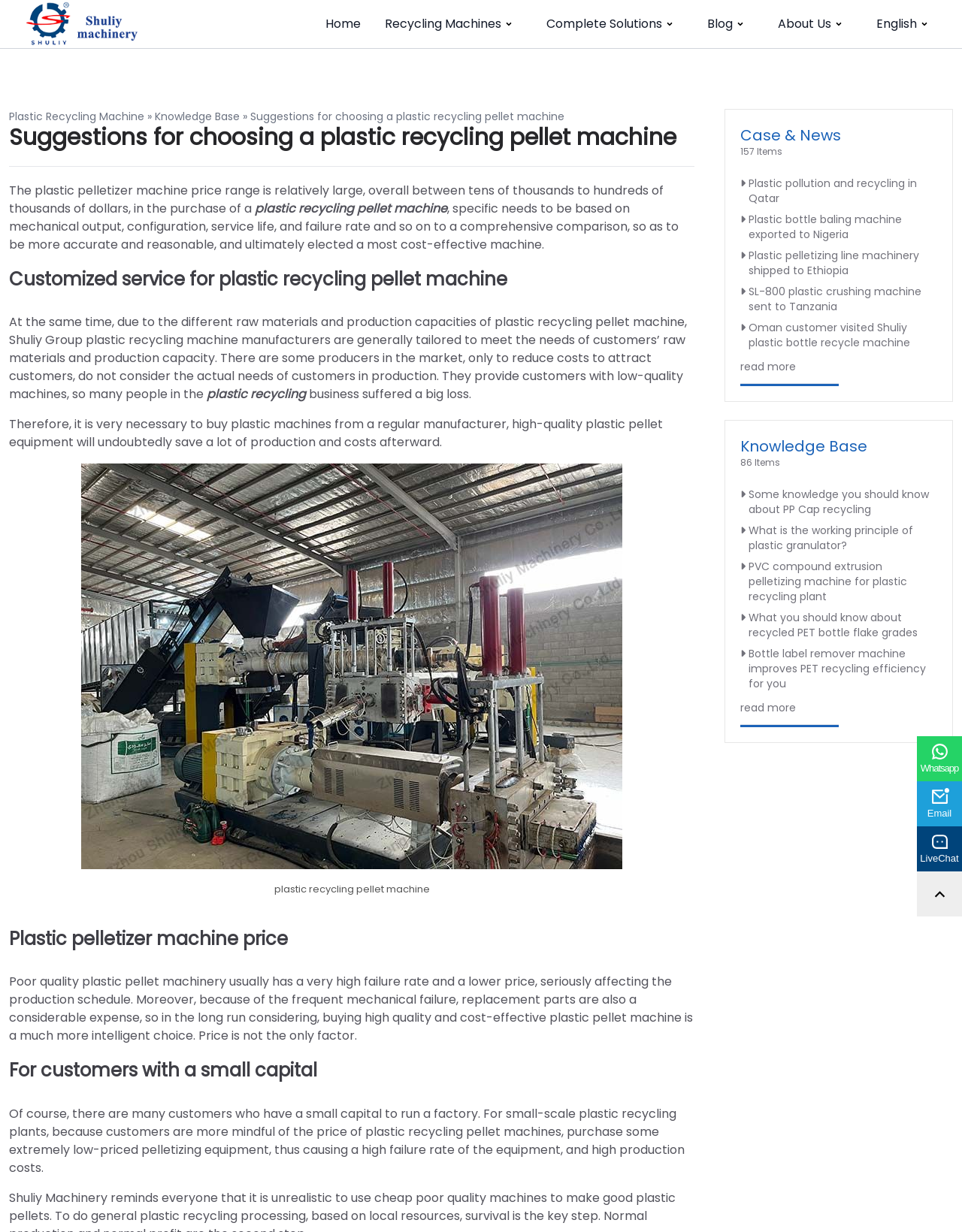Examine the image carefully and respond to the question with a detailed answer: 
How many items are in the Case & News section?

The webpage has a section called 'Case & News' which contains 157 items, and it also provides links to read more news and cases.